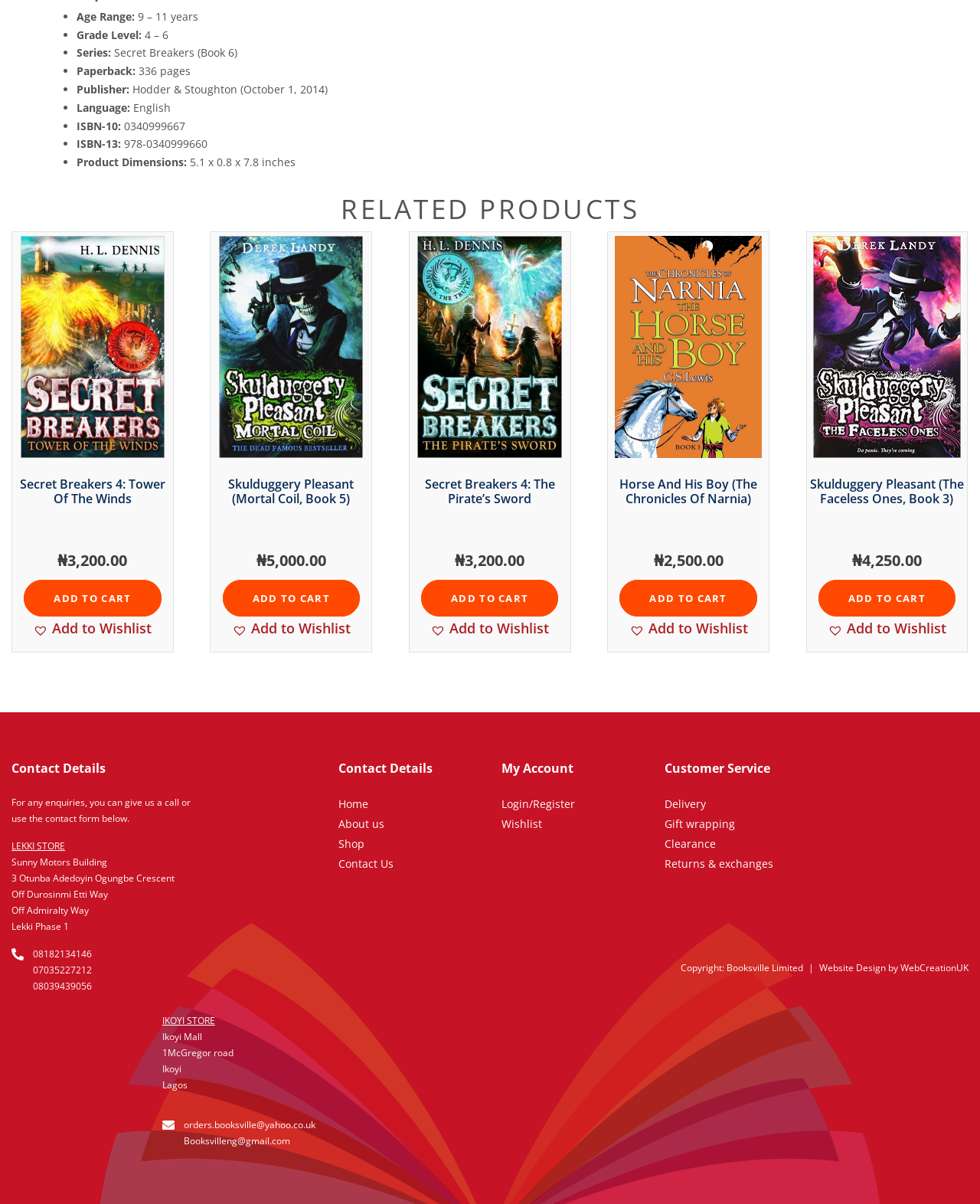Find the bounding box coordinates of the clickable region needed to perform the following instruction: "Add 'Secret Breakers 4: The Pirate’s Sword' to your cart". The coordinates should be provided as four float numbers between 0 and 1, i.e., [left, top, right, bottom].

[0.43, 0.482, 0.57, 0.512]